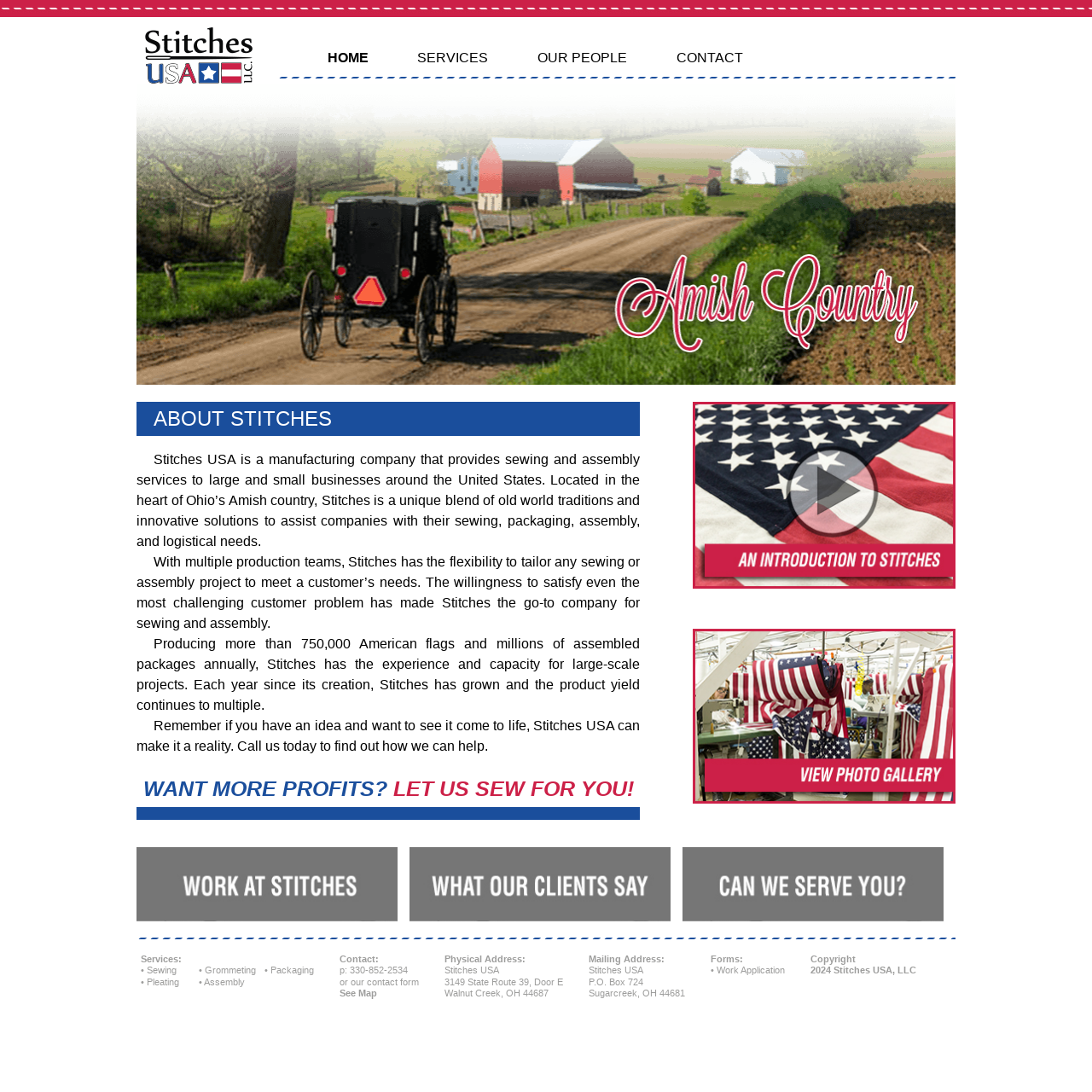Provide your answer to the question using just one word or phrase: Where is Stitches USA located?

Ohio’s Amish country